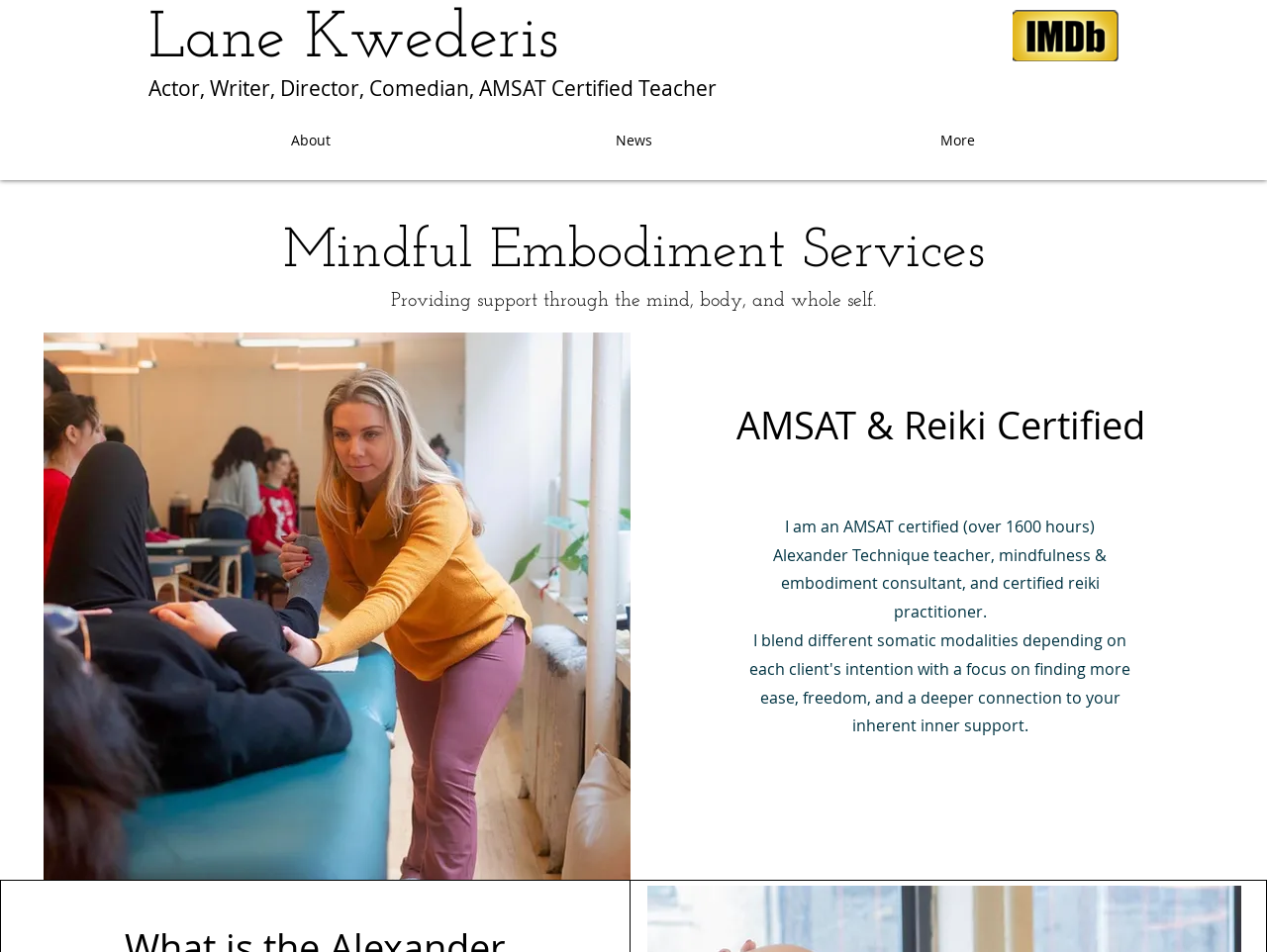Write an elaborate caption that captures the essence of the webpage.

The webpage is about Lane Kwederis, an actor, writer, director, comedian, and AMSAT certified teacher. At the top of the page, there is a heading with Lane's name, followed by a subheading that lists their professions. To the right of these headings, there is a small link with no text. 

Below the headings, there is a navigation menu labeled "Site" that contains three links: "About", "News", and "More". The "About" link is located on the left, followed by the "News" link, and then the "More" link on the right.

Further down the page, there is a heading that reads "Mindful Embodiment Services", which is followed by a brief description that says "Providing support through the mind, body, and whole self." 

On the left side of the page, there is a large image of Lane teaching an Alexander Technique class, with a caption that describes the scene. 

To the right of the image, there is a heading that reads "AMSAT & Reiki Certified", followed by a paragraph of text that describes Lane's certifications and qualifications as an Alexander Technique teacher, mindfulness and embodiment consultant, and Reiki practitioner.